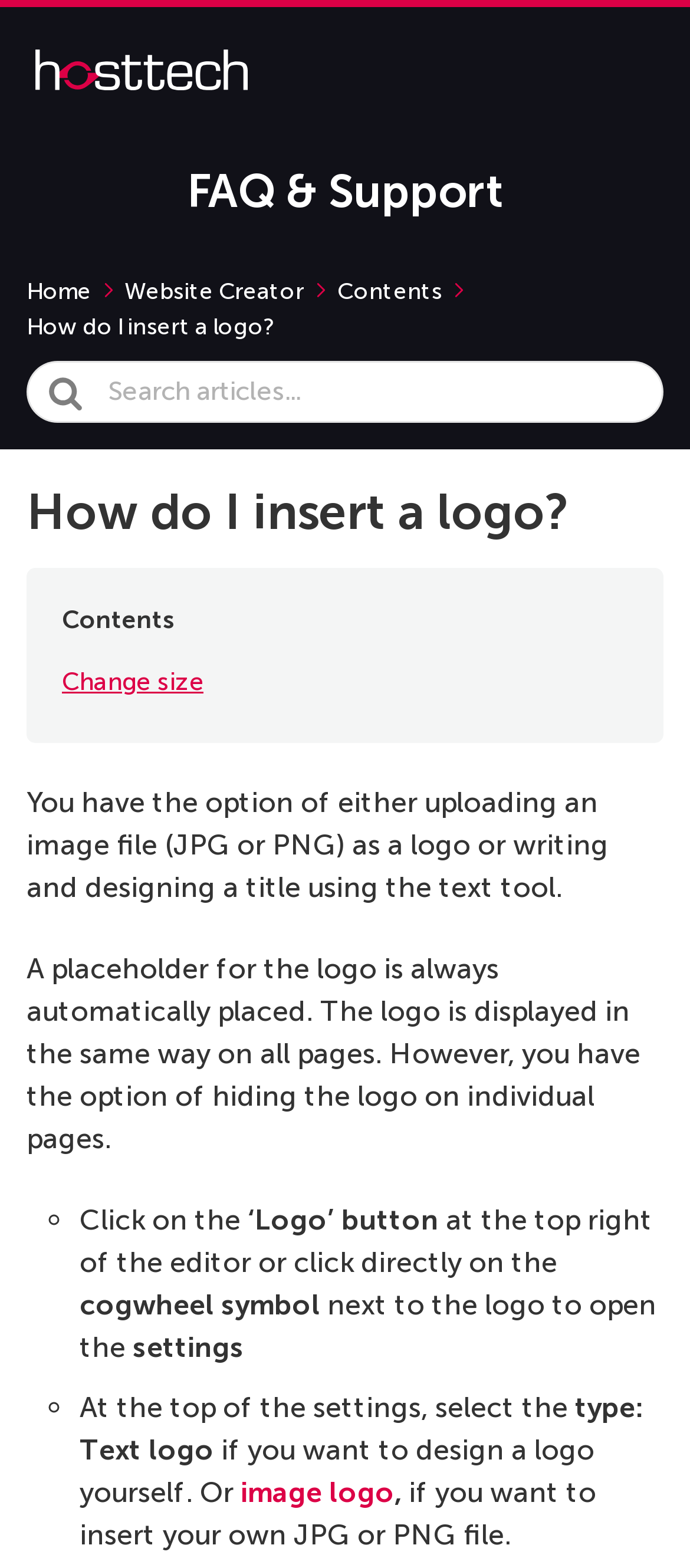What is the current page about? Analyze the screenshot and reply with just one word or a short phrase.

Inserting a logo